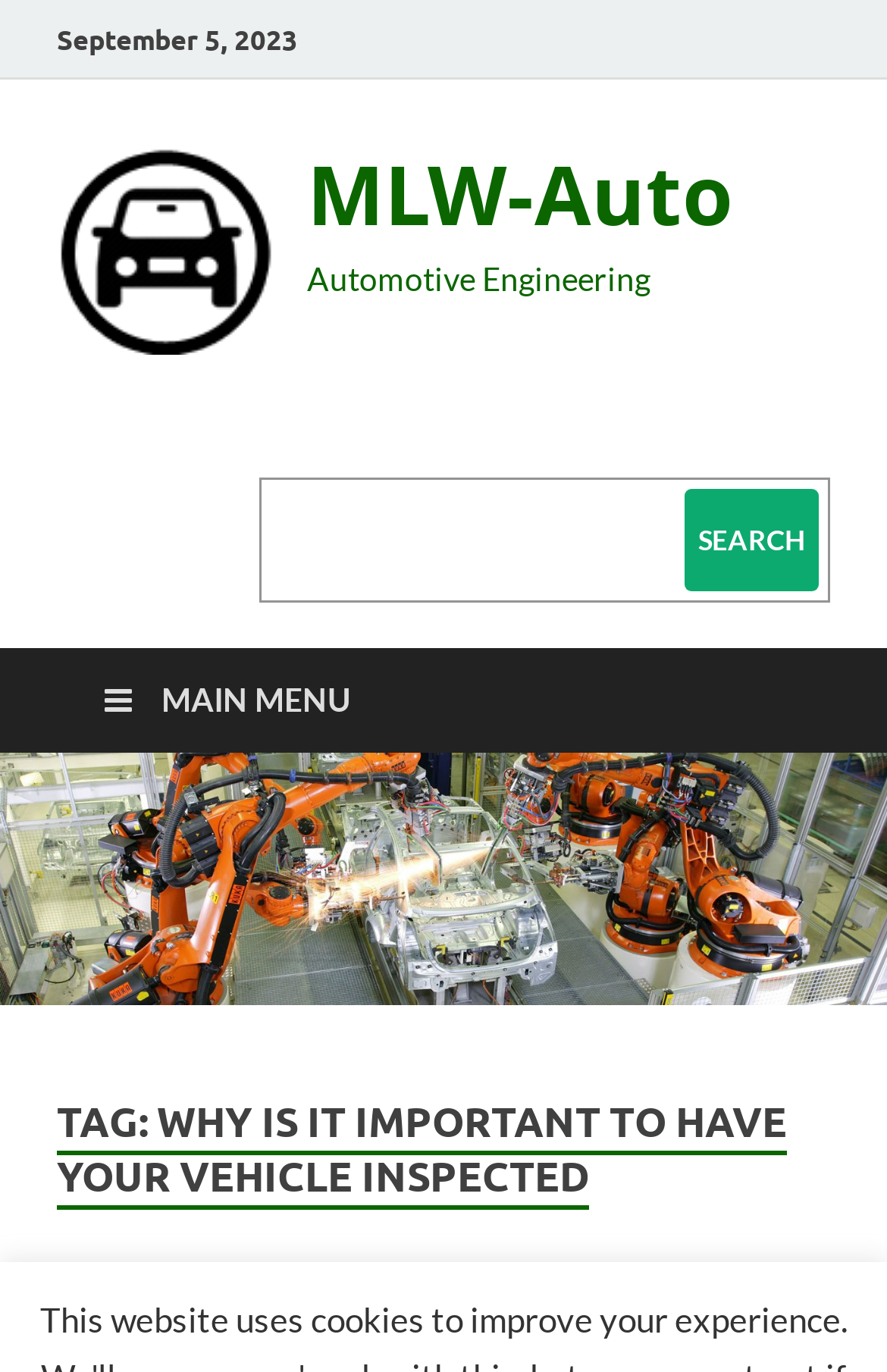Provide the bounding box coordinates of the HTML element this sentence describes: "Main Menu". The bounding box coordinates consist of four float numbers between 0 and 1, i.e., [left, top, right, bottom].

[0.077, 0.472, 0.436, 0.549]